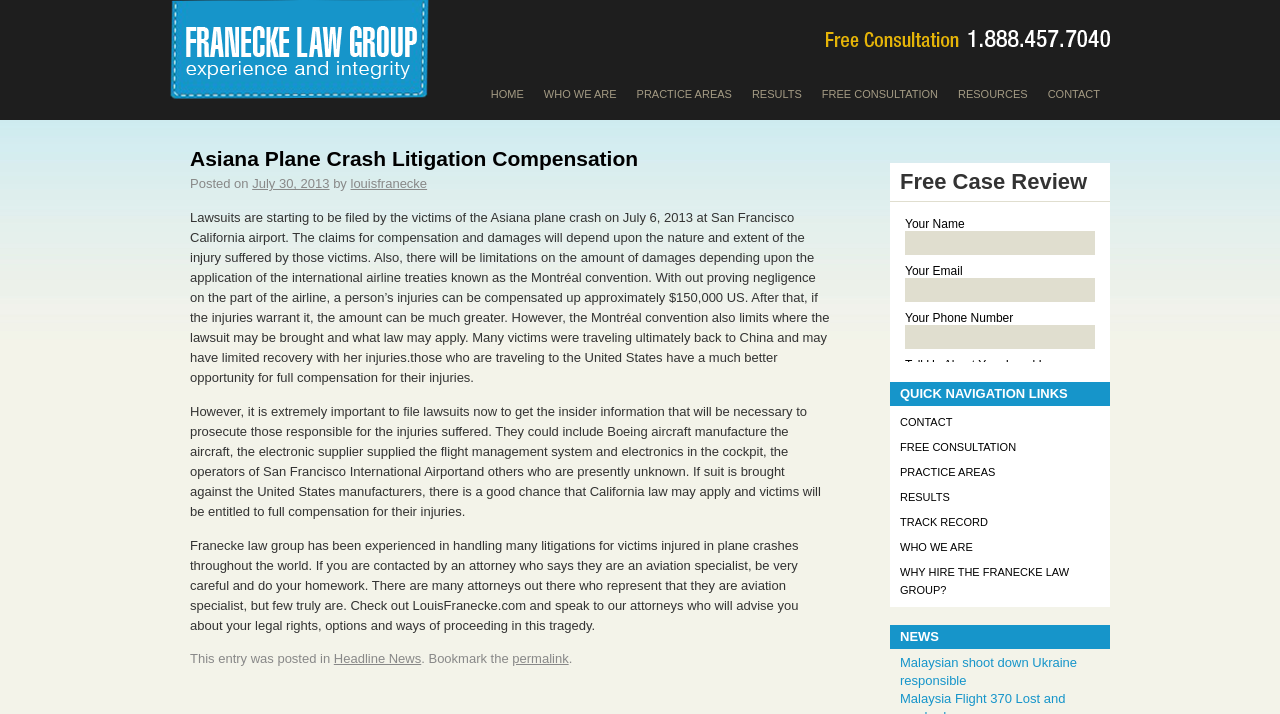Specify the bounding box coordinates of the region I need to click to perform the following instruction: "Donate". The coordinates must be four float numbers in the range of 0 to 1, i.e., [left, top, right, bottom].

None